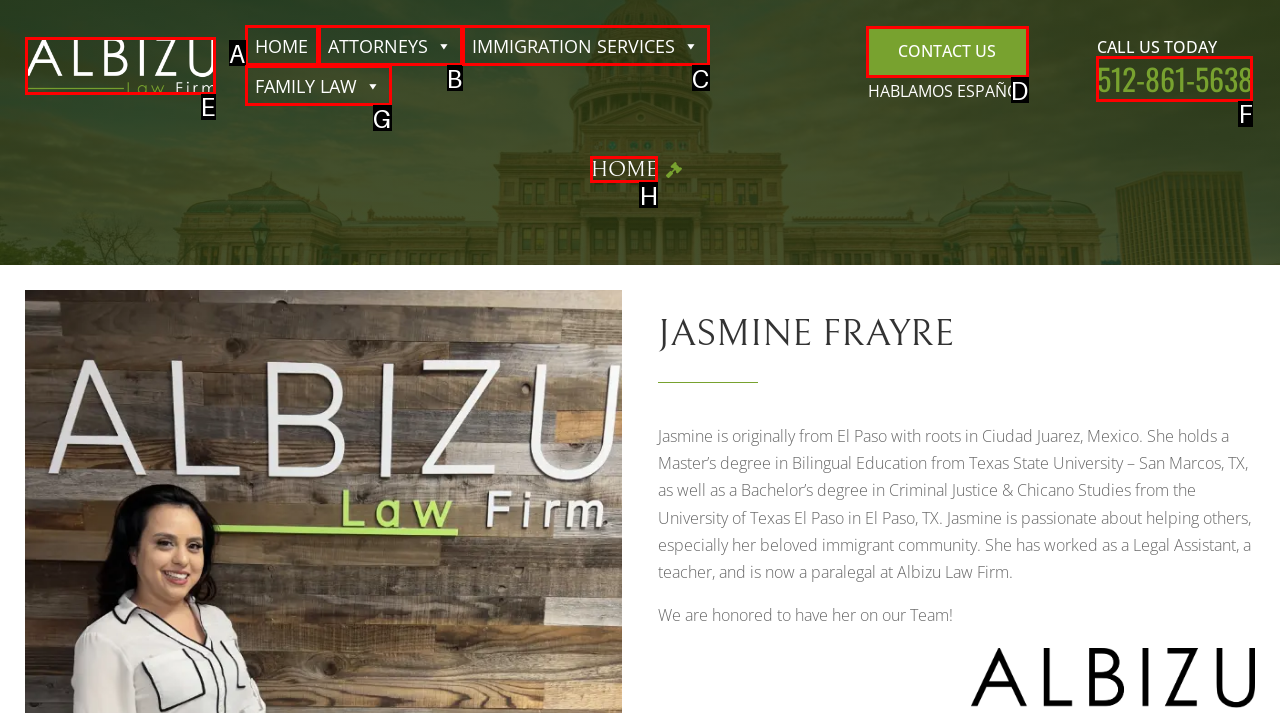Identify the letter of the option that best matches the following description: 512-861-5638. Respond with the letter directly.

F